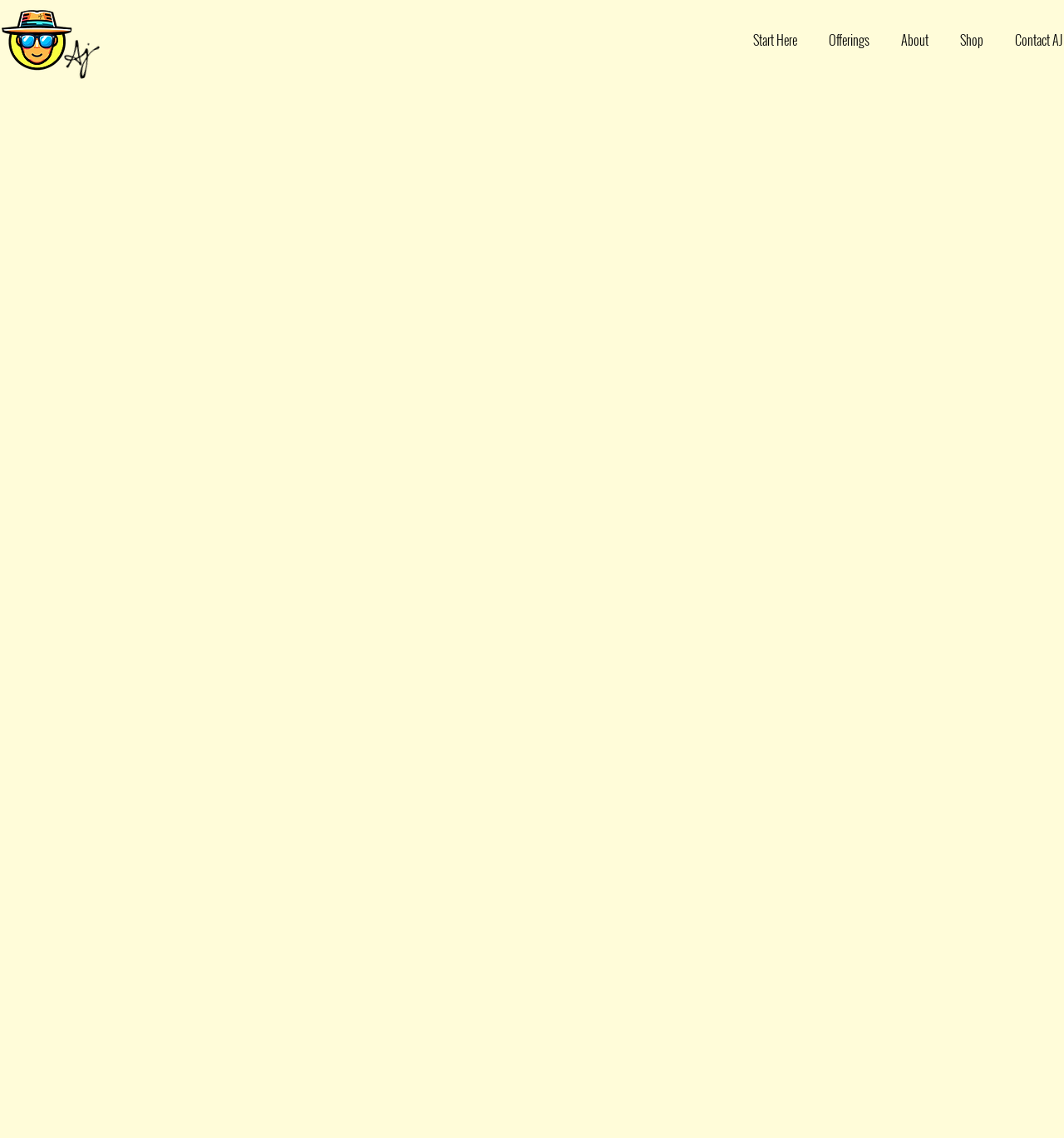How many navigation links are there? Examine the screenshot and reply using just one word or a brief phrase.

4